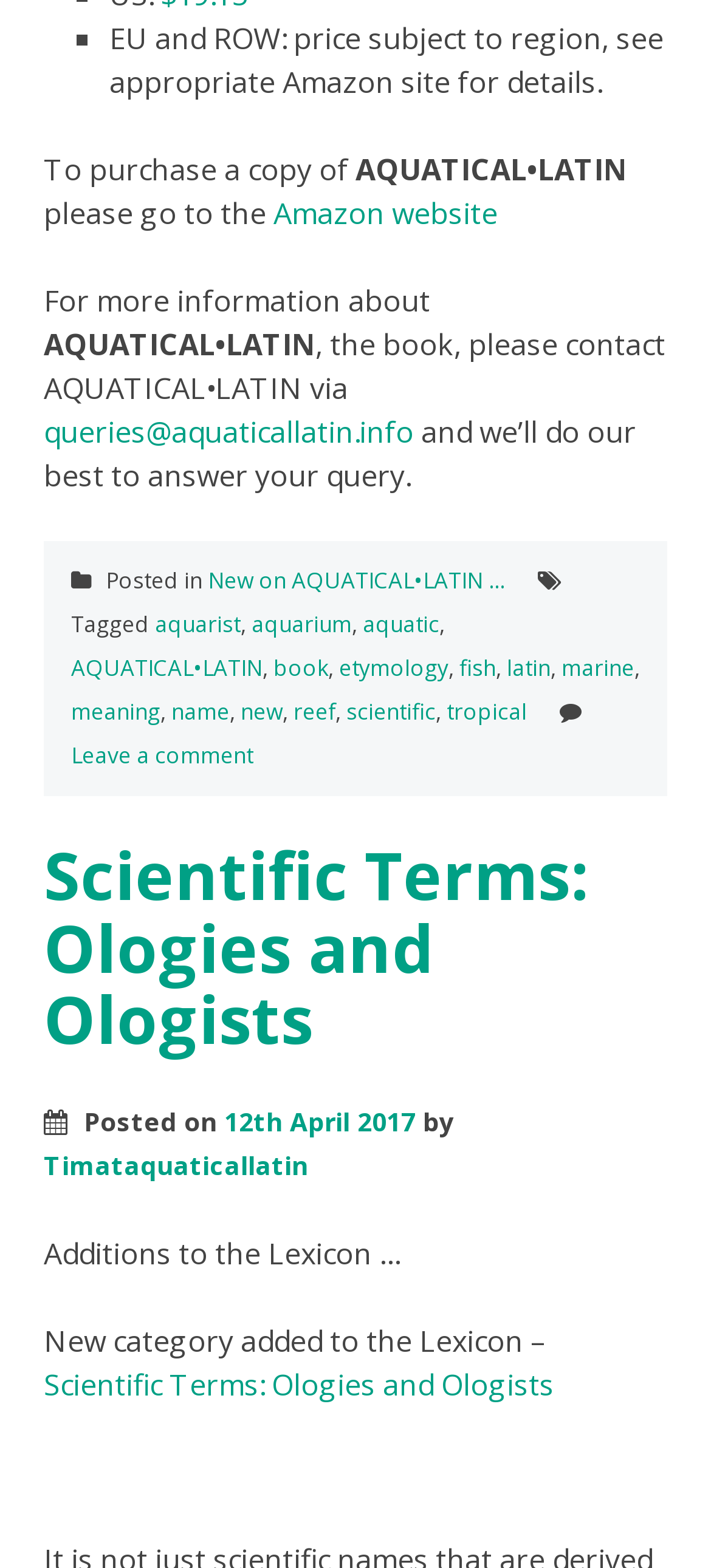What is the name of the book?
Refer to the screenshot and respond with a concise word or phrase.

AQUATICAL•LATIN